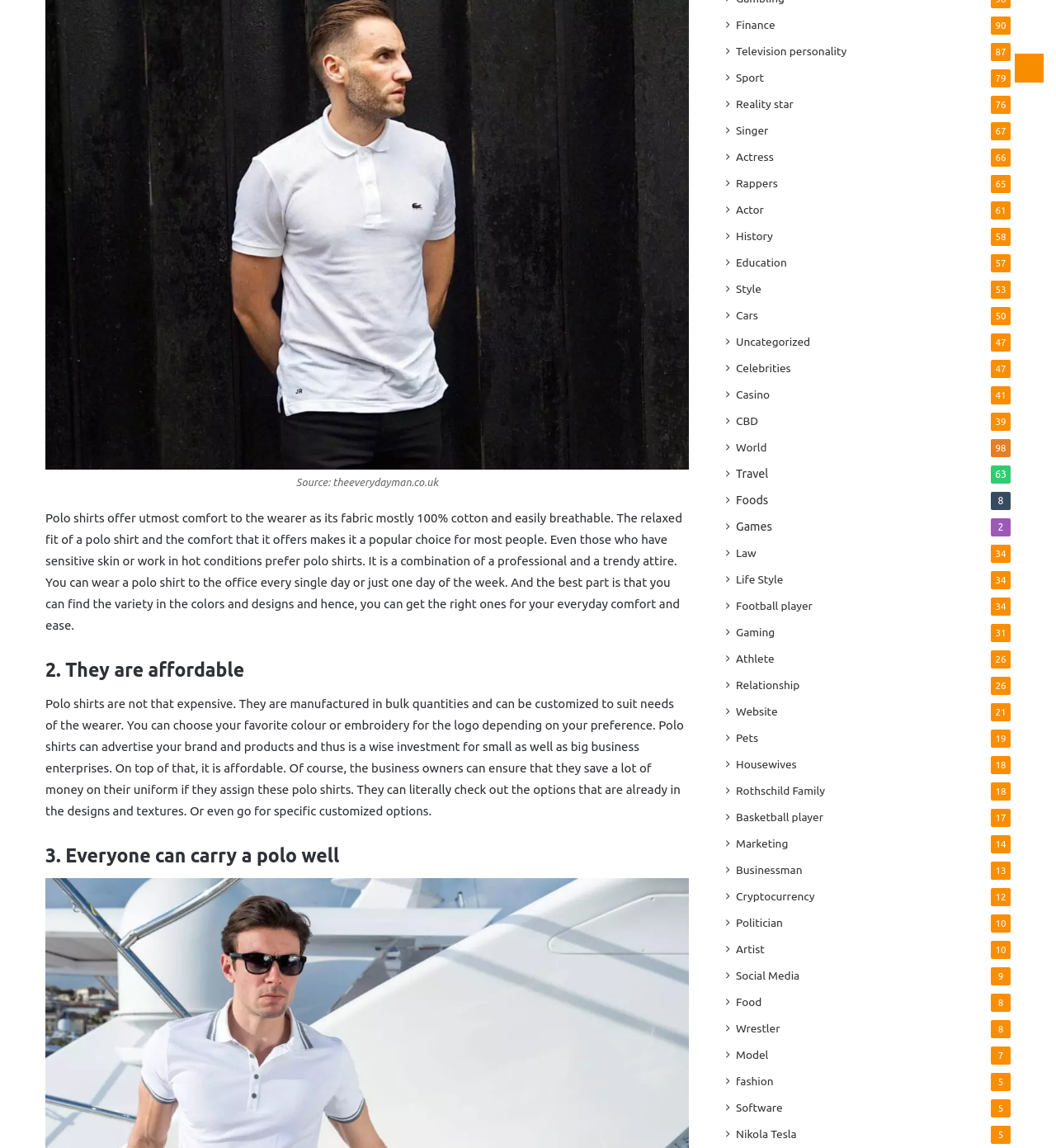Please find the bounding box coordinates of the element that needs to be clicked to perform the following instruction: "Click on Singer". The bounding box coordinates should be four float numbers between 0 and 1, represented as [left, top, right, bottom].

[0.697, 0.106, 0.728, 0.121]